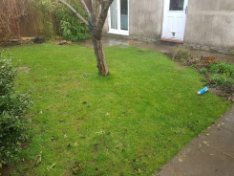Respond to the following query with just one word or a short phrase: 
What is located in the center of the garden?

A tree